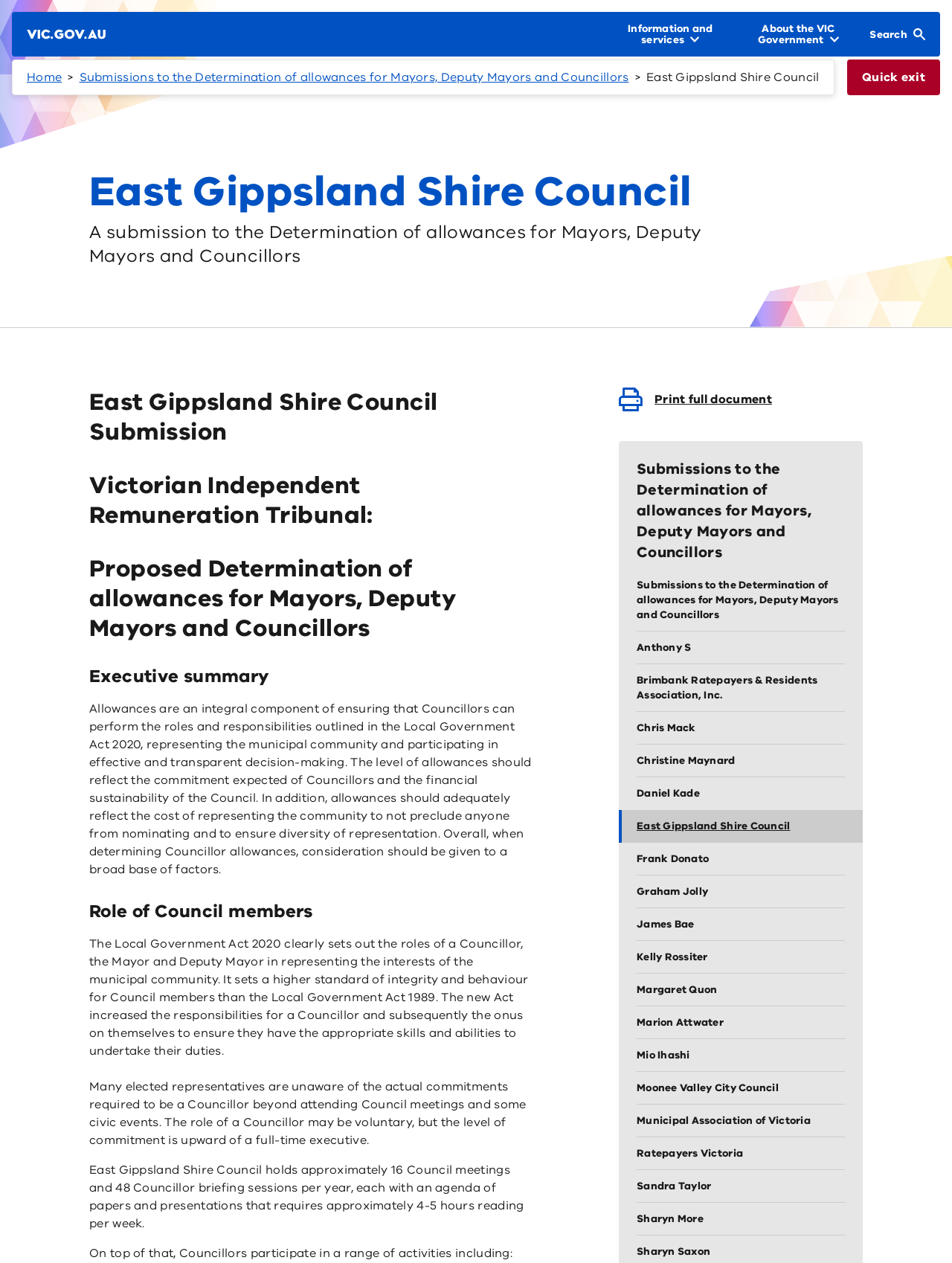What is the role of a Councillor?
Please use the image to provide an in-depth answer to the question.

According to the text, the role of a Councillor is to represent the municipal community, as stated in the Local Government Act 2020. This involves participating in effective and transparent decision-making, and undertaking various responsibilities outlined in the Act.